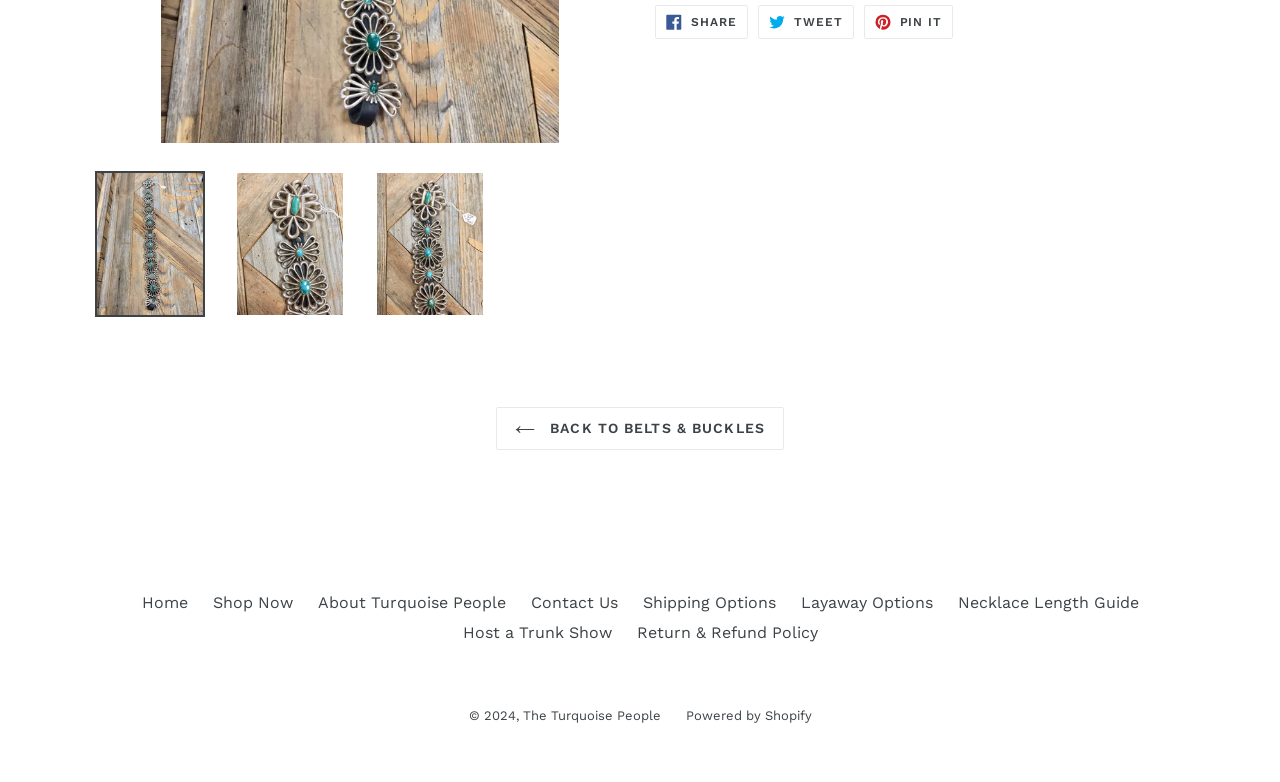Locate the bounding box of the UI element described by: "The Turquoise People" in the given webpage screenshot.

[0.408, 0.905, 0.516, 0.924]